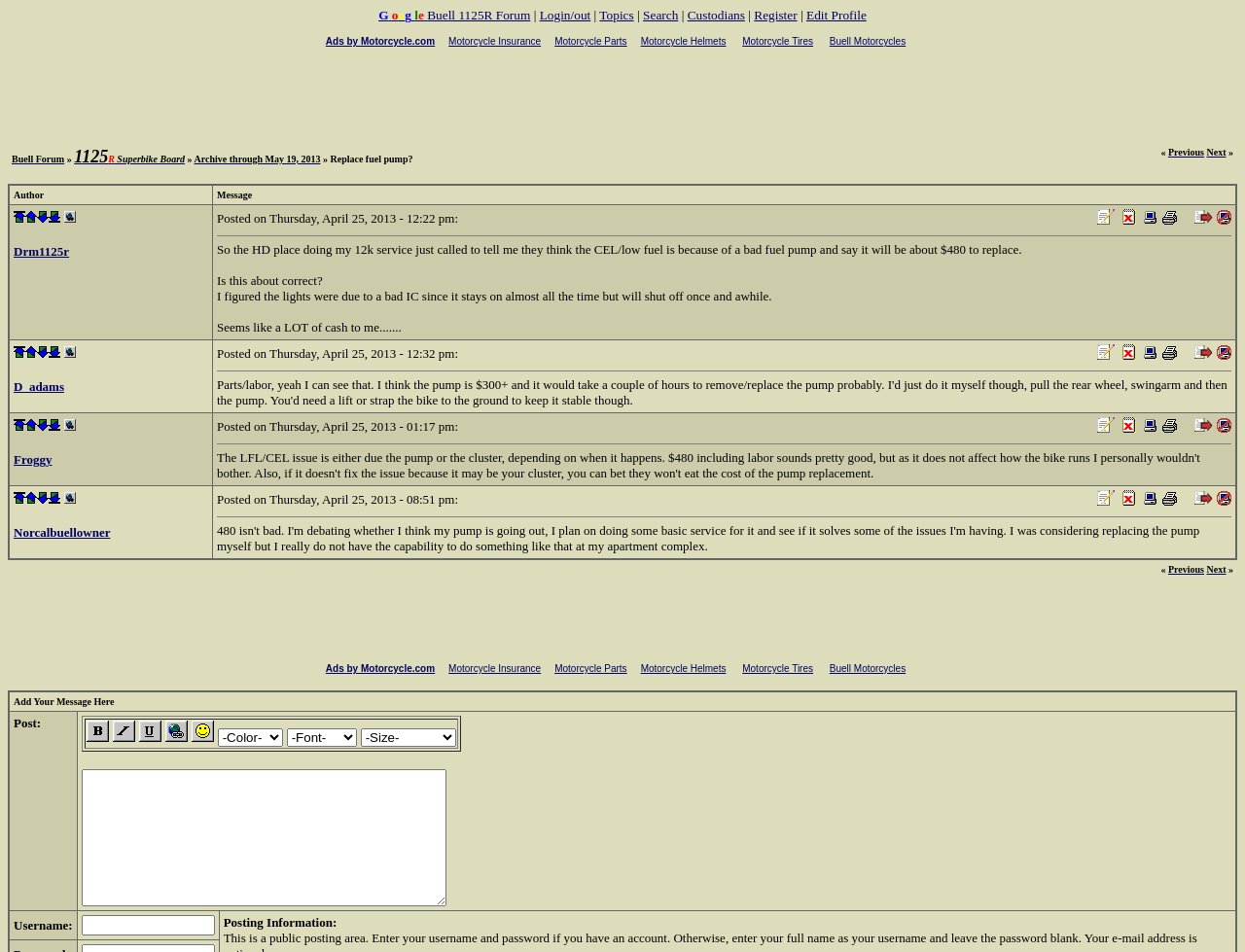Please determine the bounding box coordinates, formatted as (top-left x, top-left y, bottom-right x, bottom-right y), with all values as floating point numbers between 0 and 1. Identify the bounding box of the region described as: name="submit" value="Submit Comment"

None